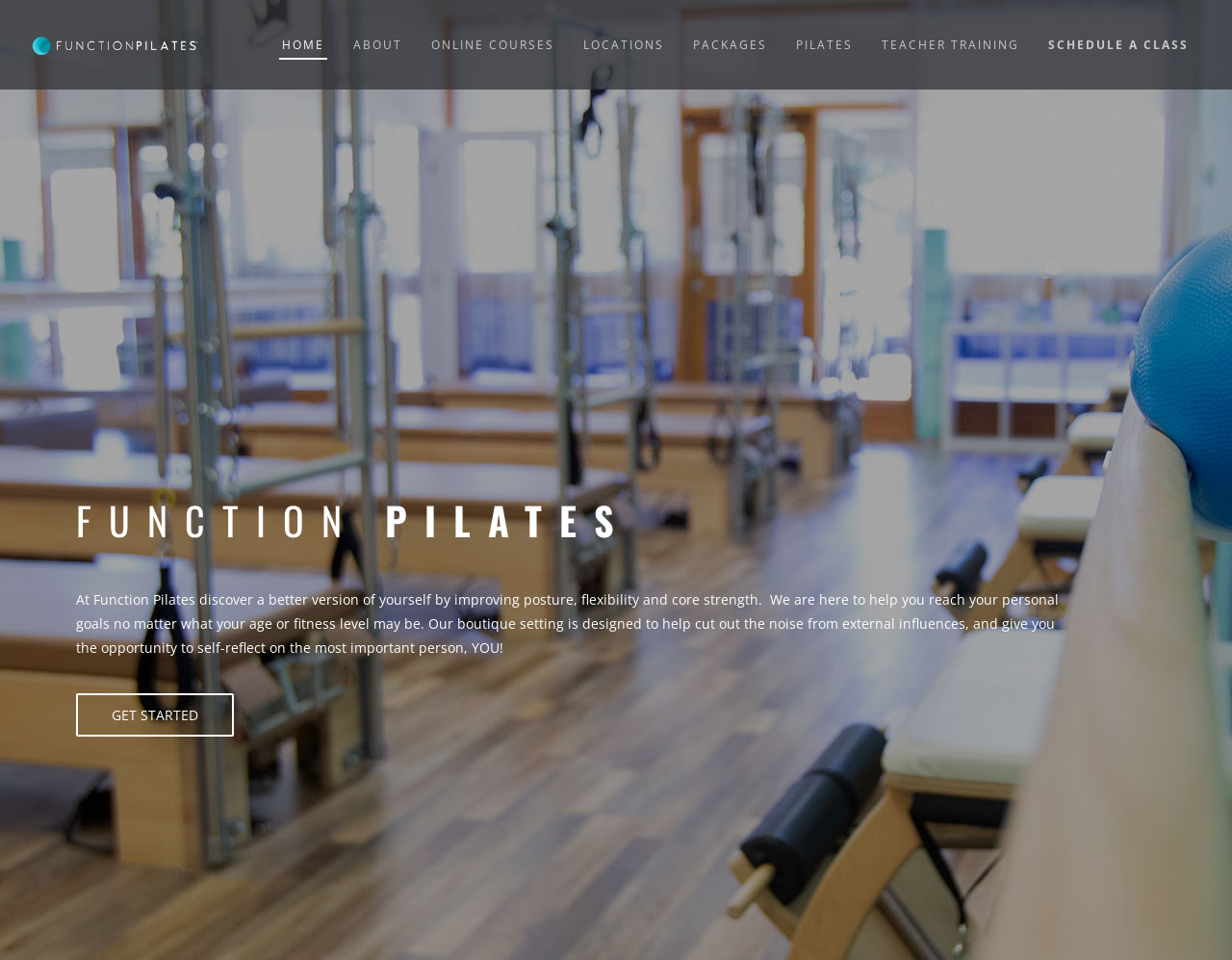Reply to the question with a single word or phrase:
How many navigation links are available?

8